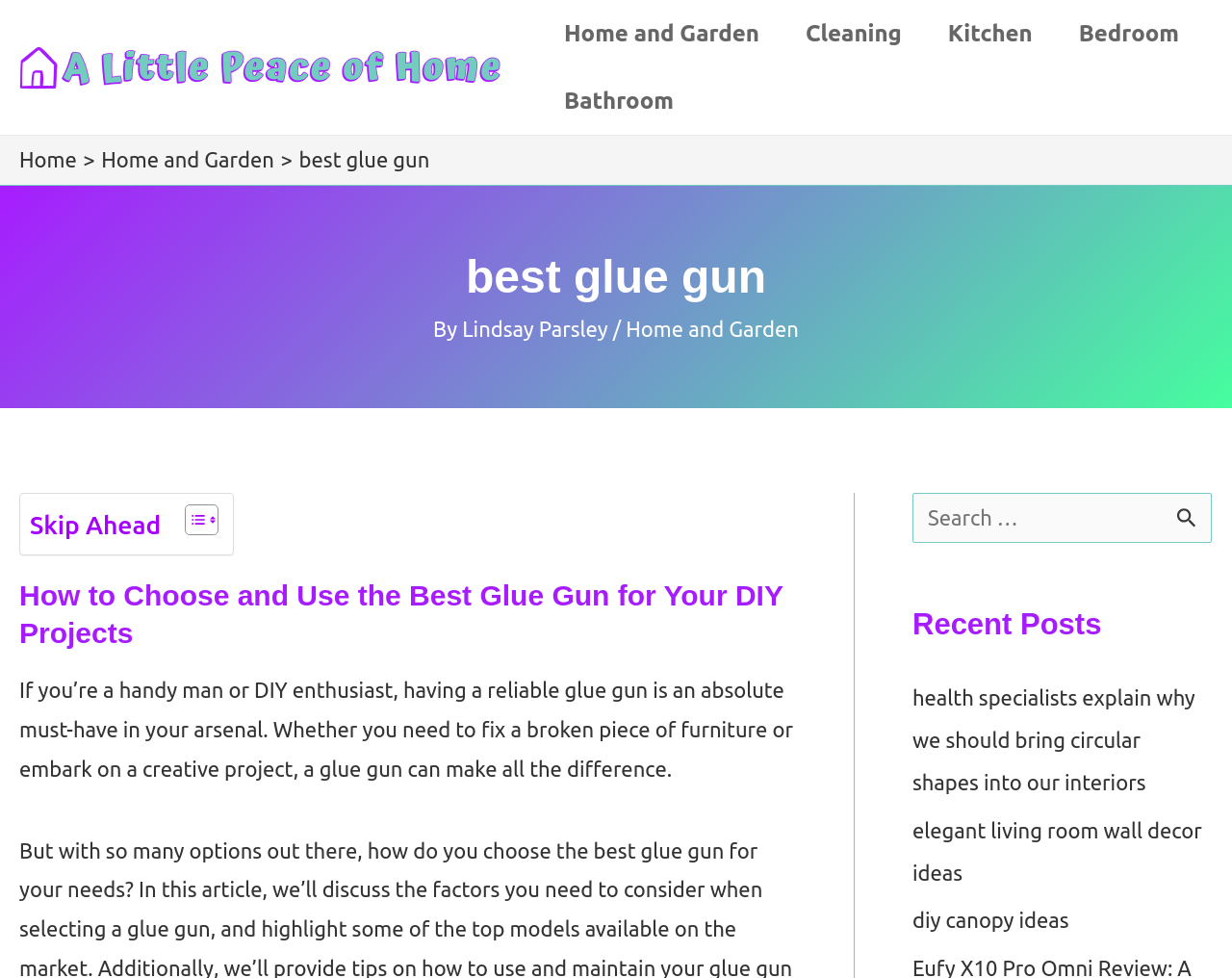Can you extract the primary headline text from the webpage?

best glue gun